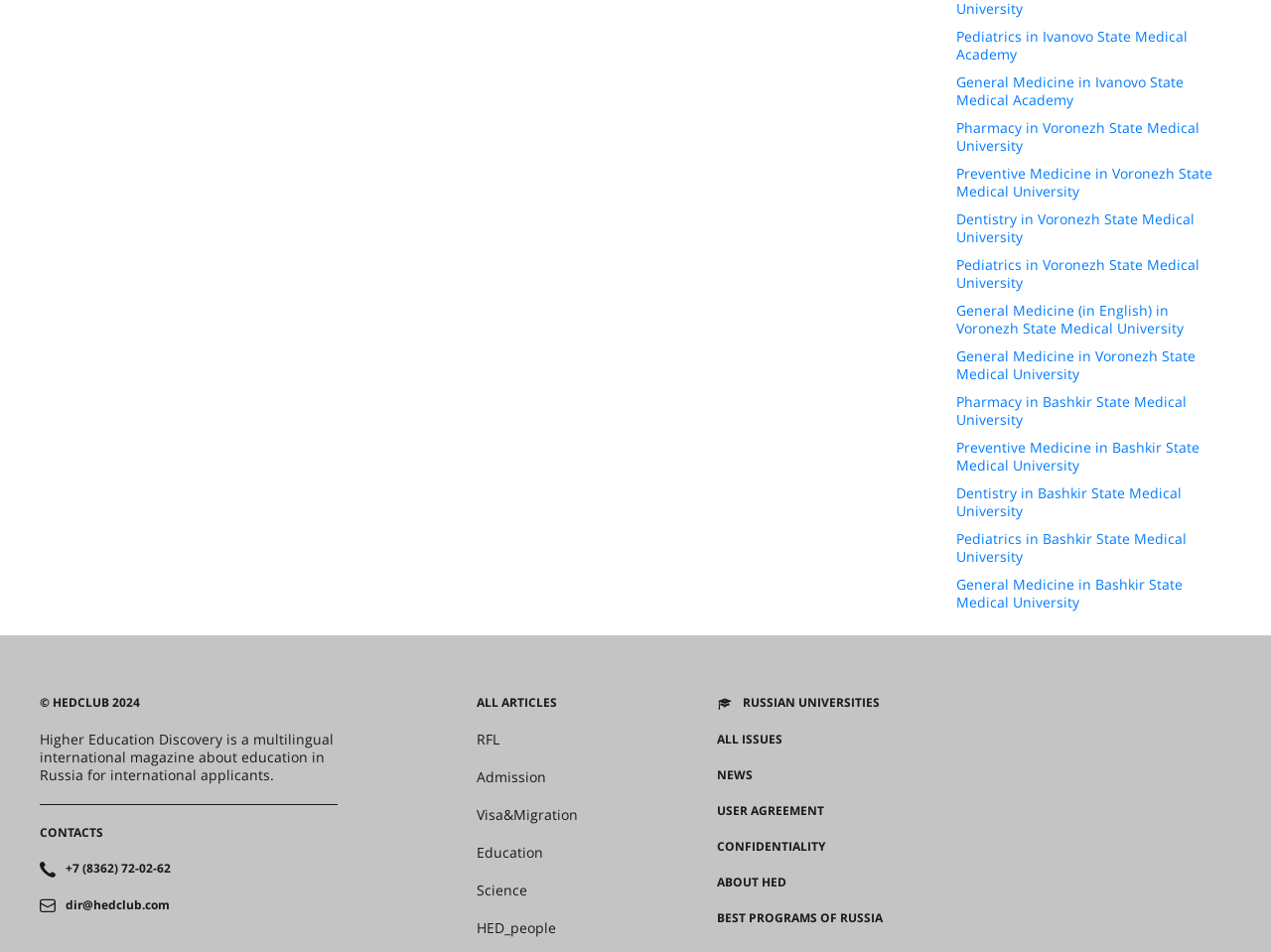Provide a brief response to the question below using a single word or phrase: 
What is the topic of the links in the middle section?

Russian universities